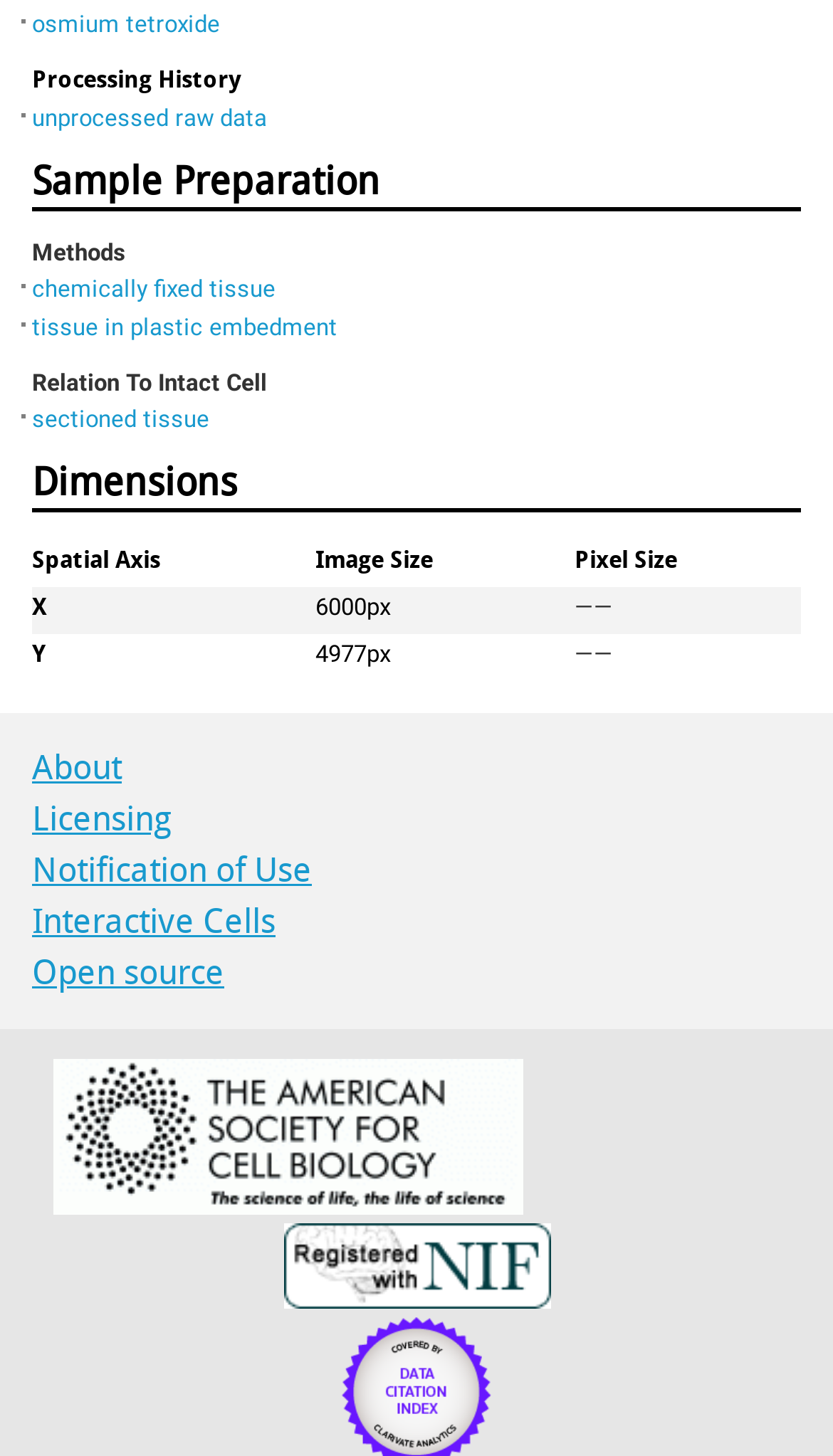Determine the bounding box coordinates of the clickable region to execute the instruction: "view unprocessed raw data". The coordinates should be four float numbers between 0 and 1, denoted as [left, top, right, bottom].

[0.038, 0.072, 0.321, 0.091]